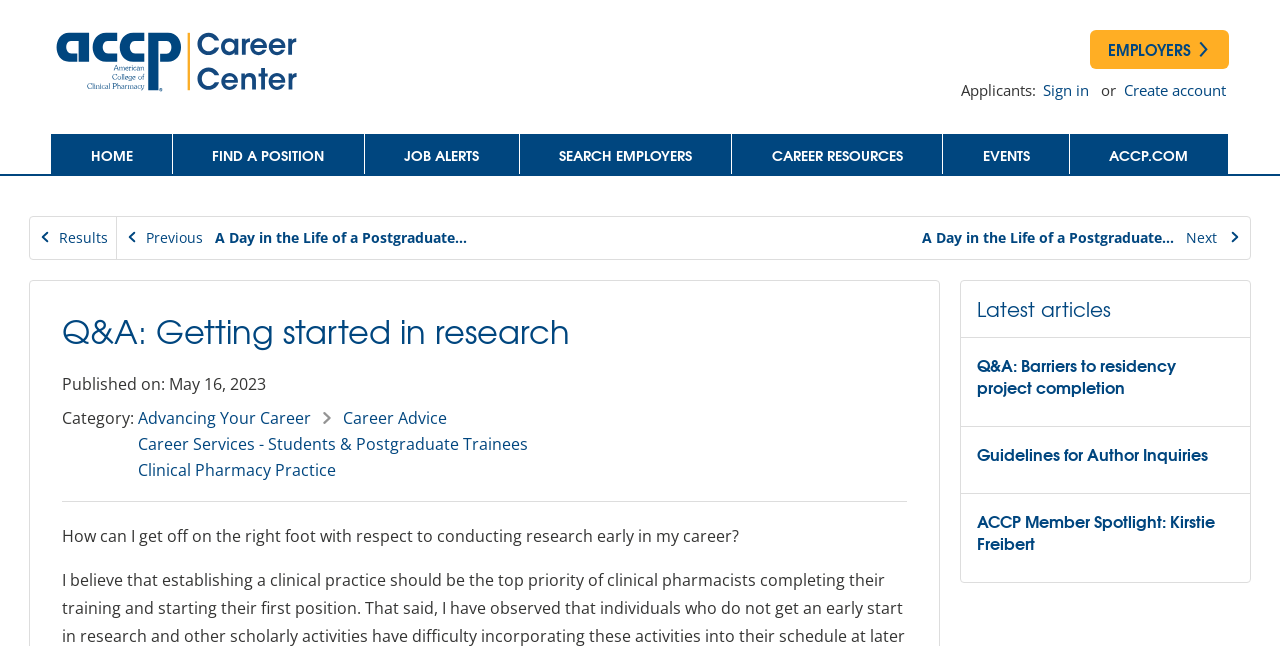Locate the bounding box coordinates of the element you need to click to accomplish the task described by this instruction: "Sign in".

[0.812, 0.119, 0.853, 0.161]